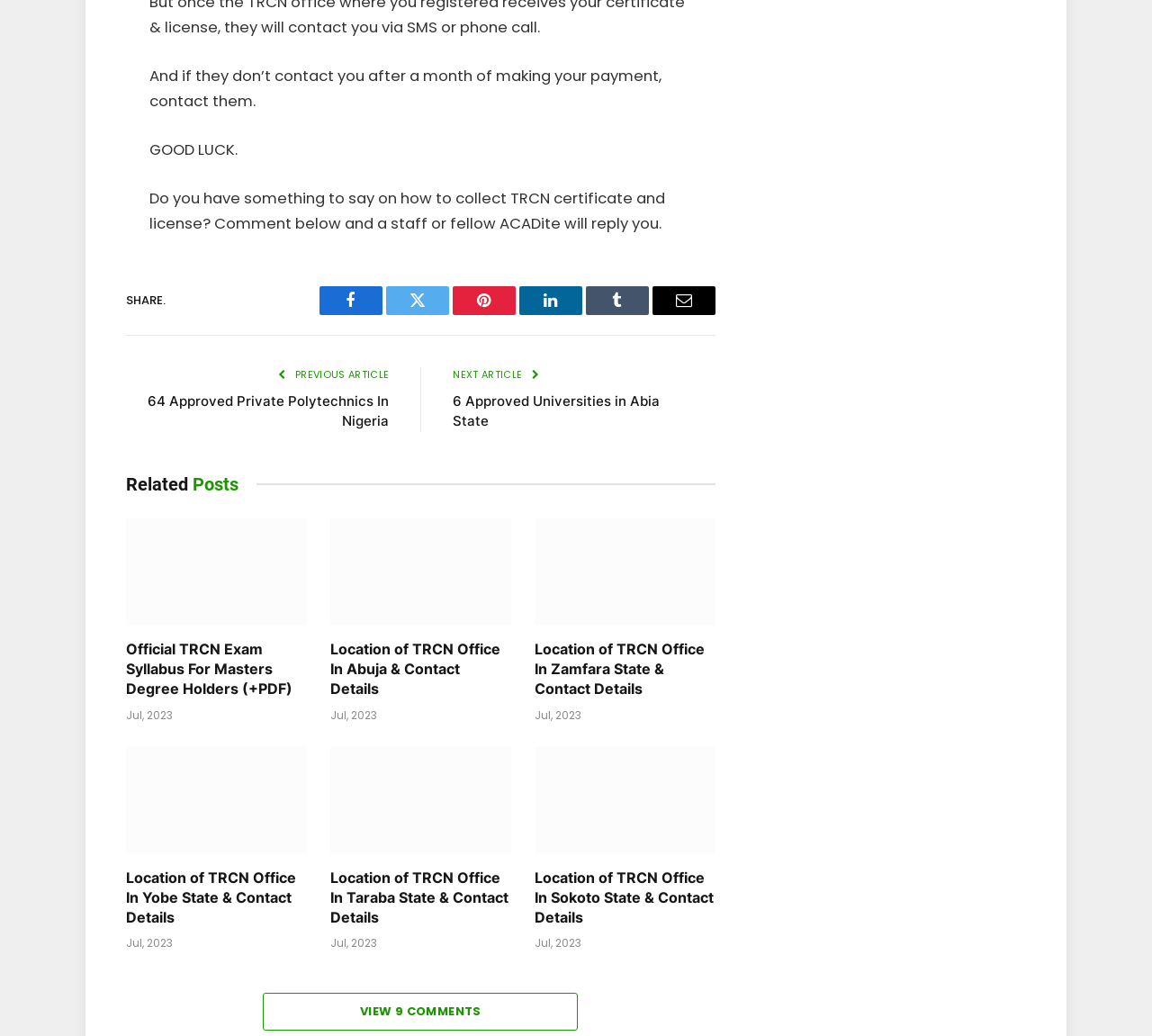Please identify the coordinates of the bounding box that should be clicked to fulfill this instruction: "Read related post about TRCN exam syllabus for Masters".

[0.109, 0.5, 0.266, 0.604]